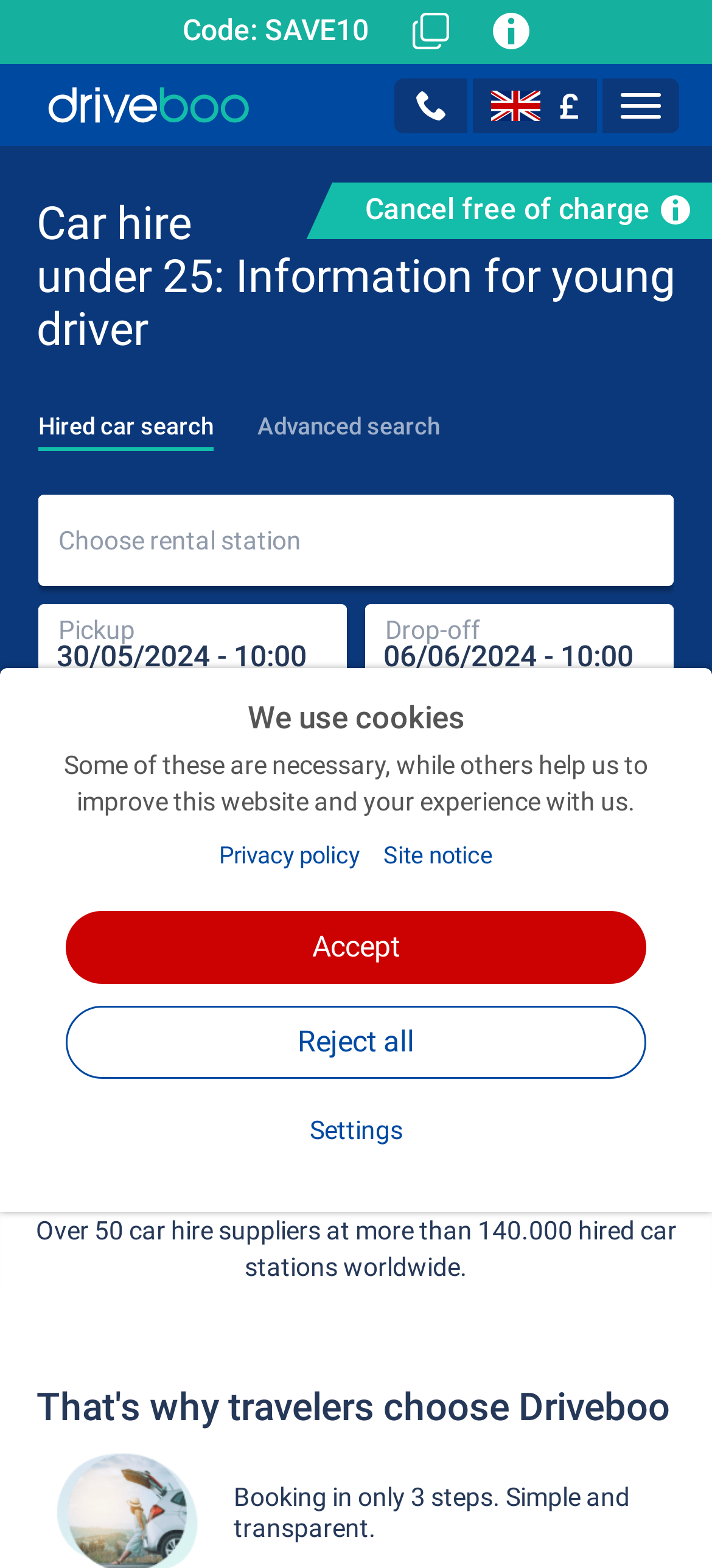From the webpage screenshot, predict the bounding box of the UI element that matches this description: "Hired car search".

[0.028, 0.237, 0.326, 0.293]